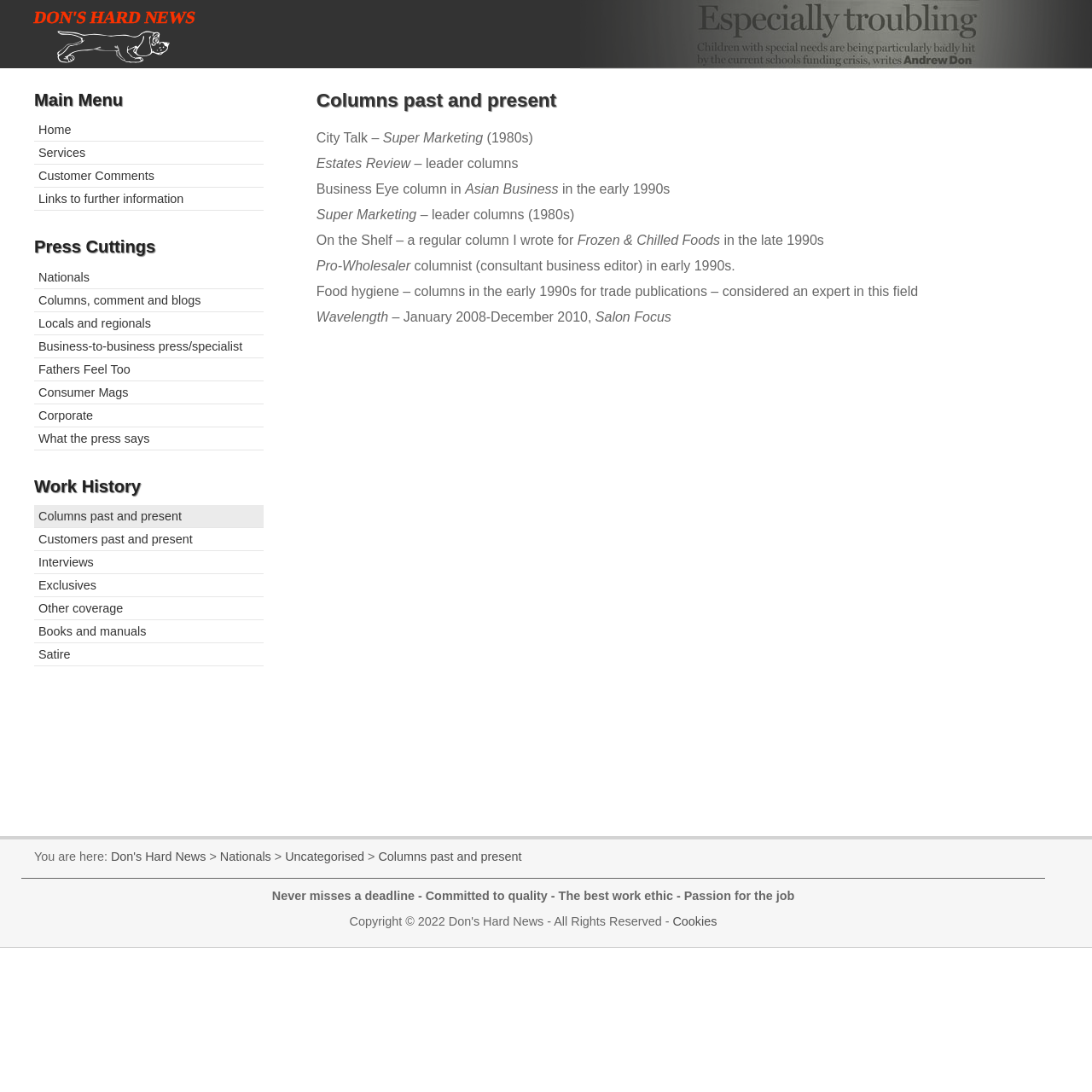What is the primary heading on this webpage?

Columns past and present